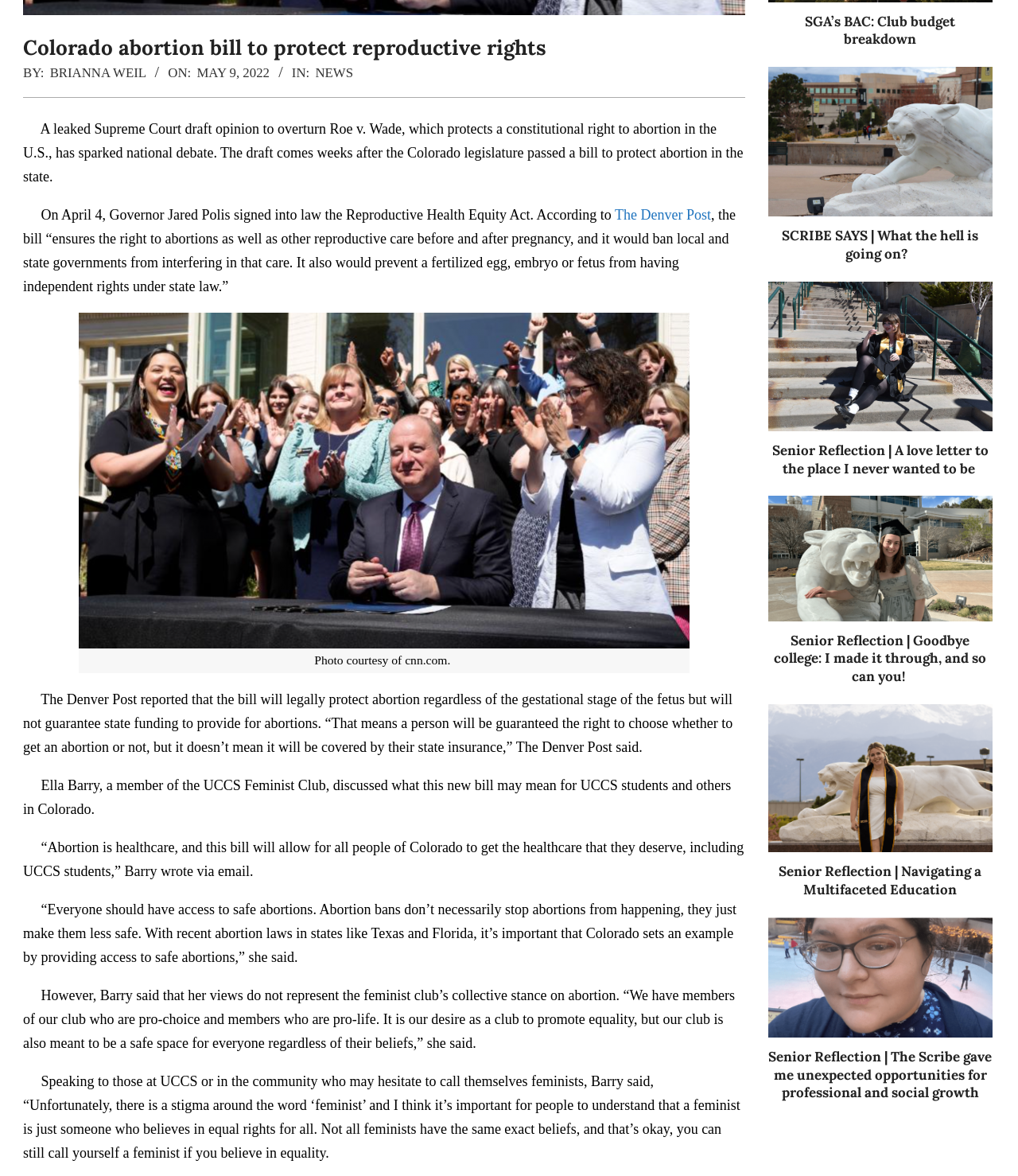Specify the bounding box coordinates (top-left x, top-left y, bottom-right x, bottom-right y) of the UI element in the screenshot that matches this description: Brianna Weil

[0.049, 0.056, 0.147, 0.069]